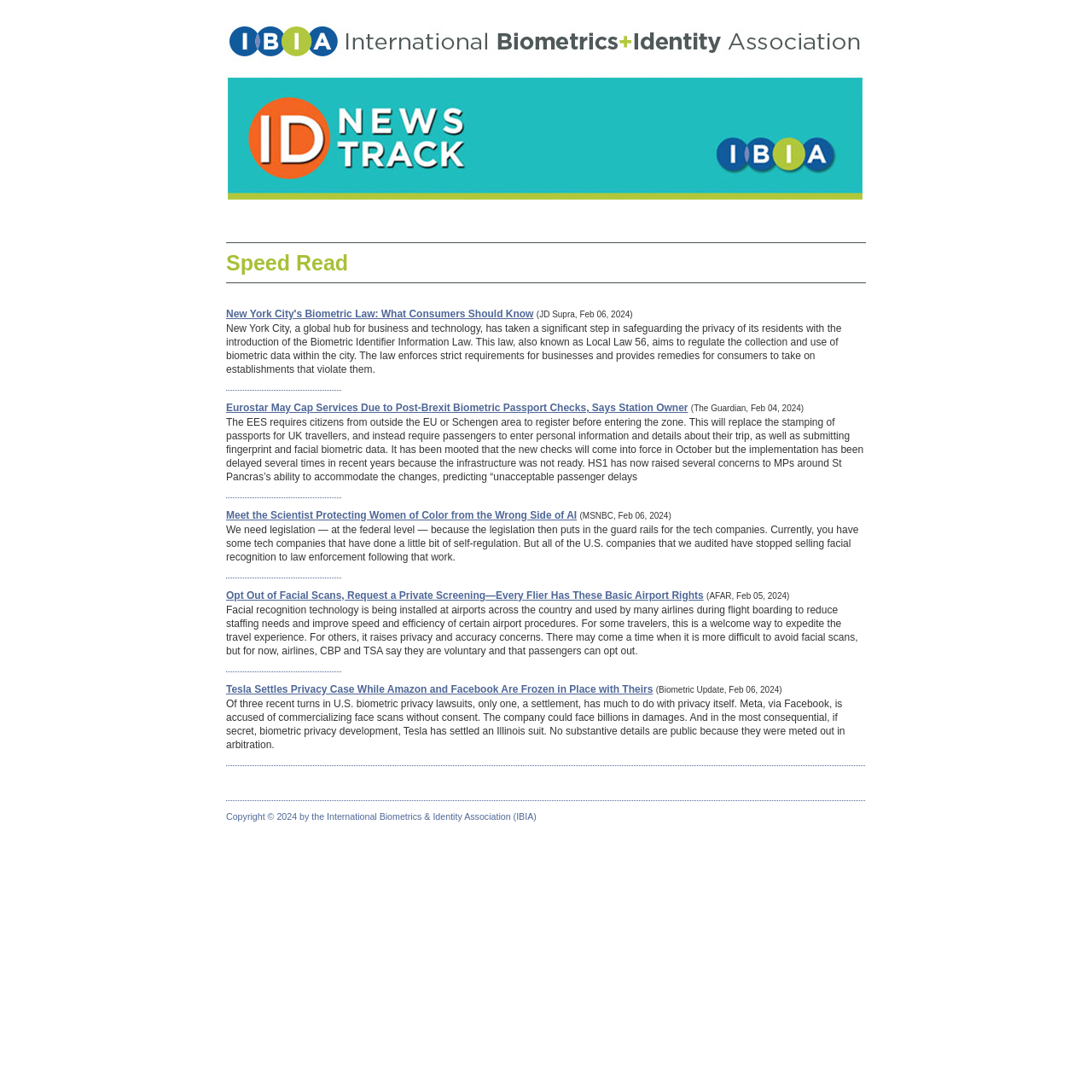Using the elements shown in the image, answer the question comprehensively: What is the concern around facial recognition technology at airports?

The article mentions that facial recognition technology is being installed at airports across the country, raising privacy and accuracy concerns for some travelers, although it is currently voluntary and passengers can opt out.